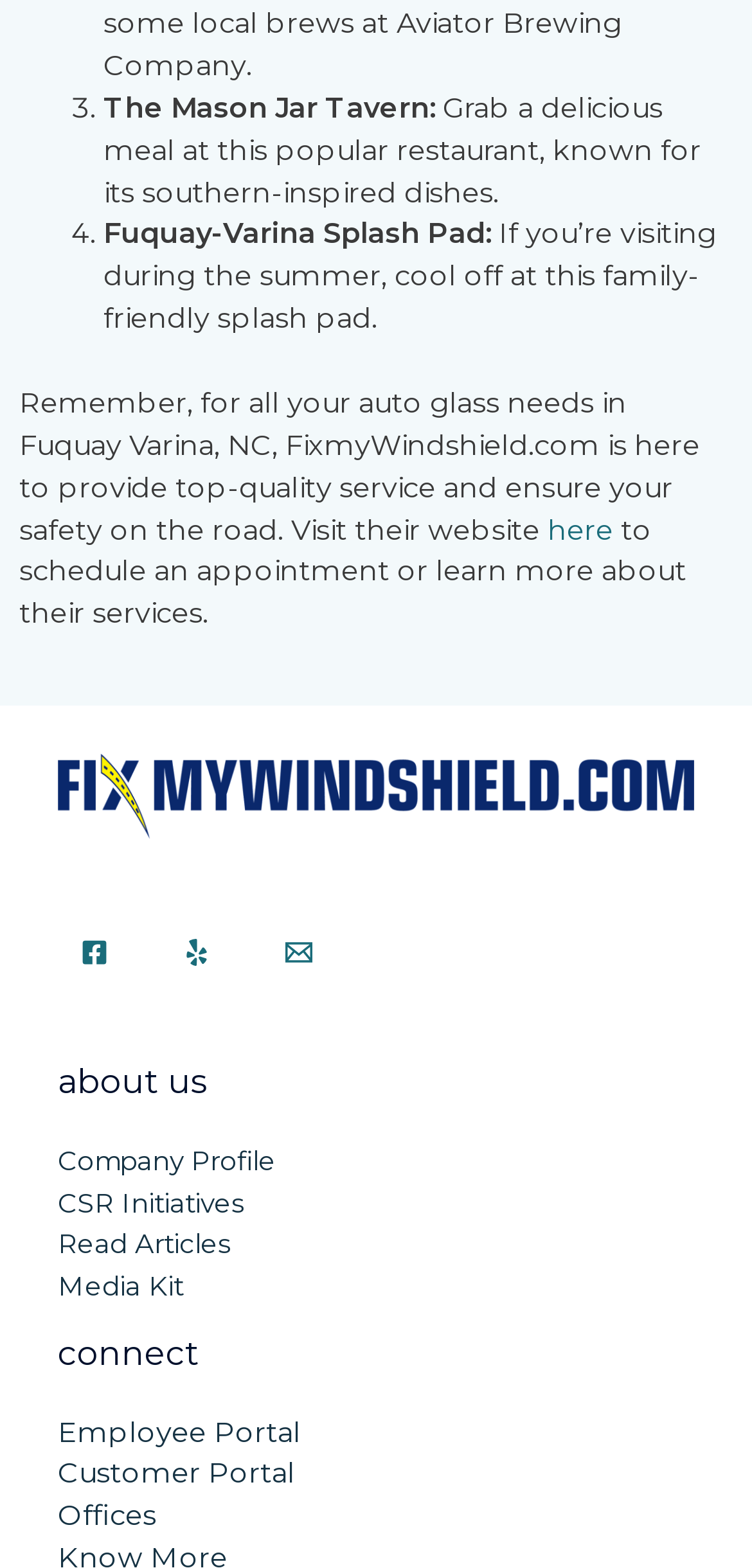Locate the bounding box coordinates of the element that should be clicked to fulfill the instruction: "Go to College Soccer News".

None